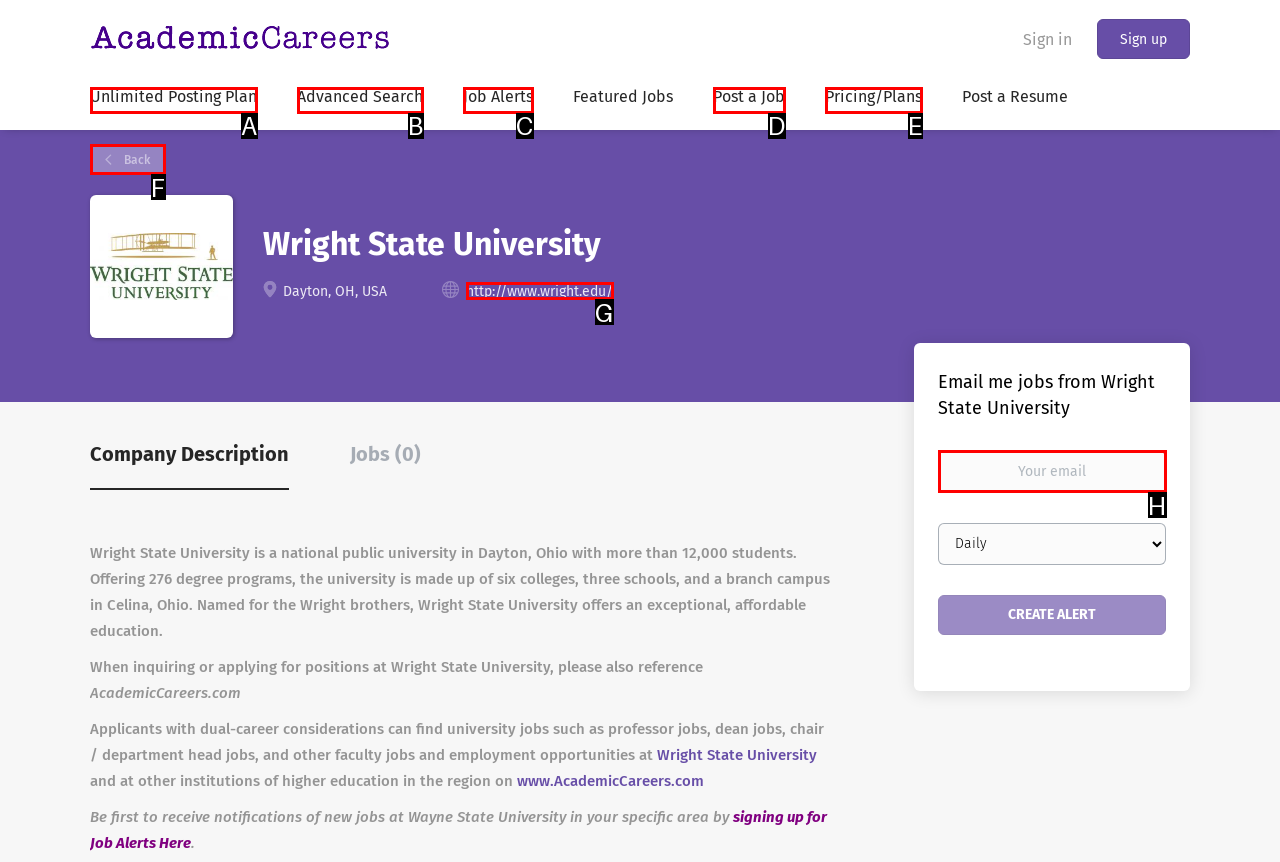Determine which option matches the element description: Back
Answer using the letter of the correct option.

F